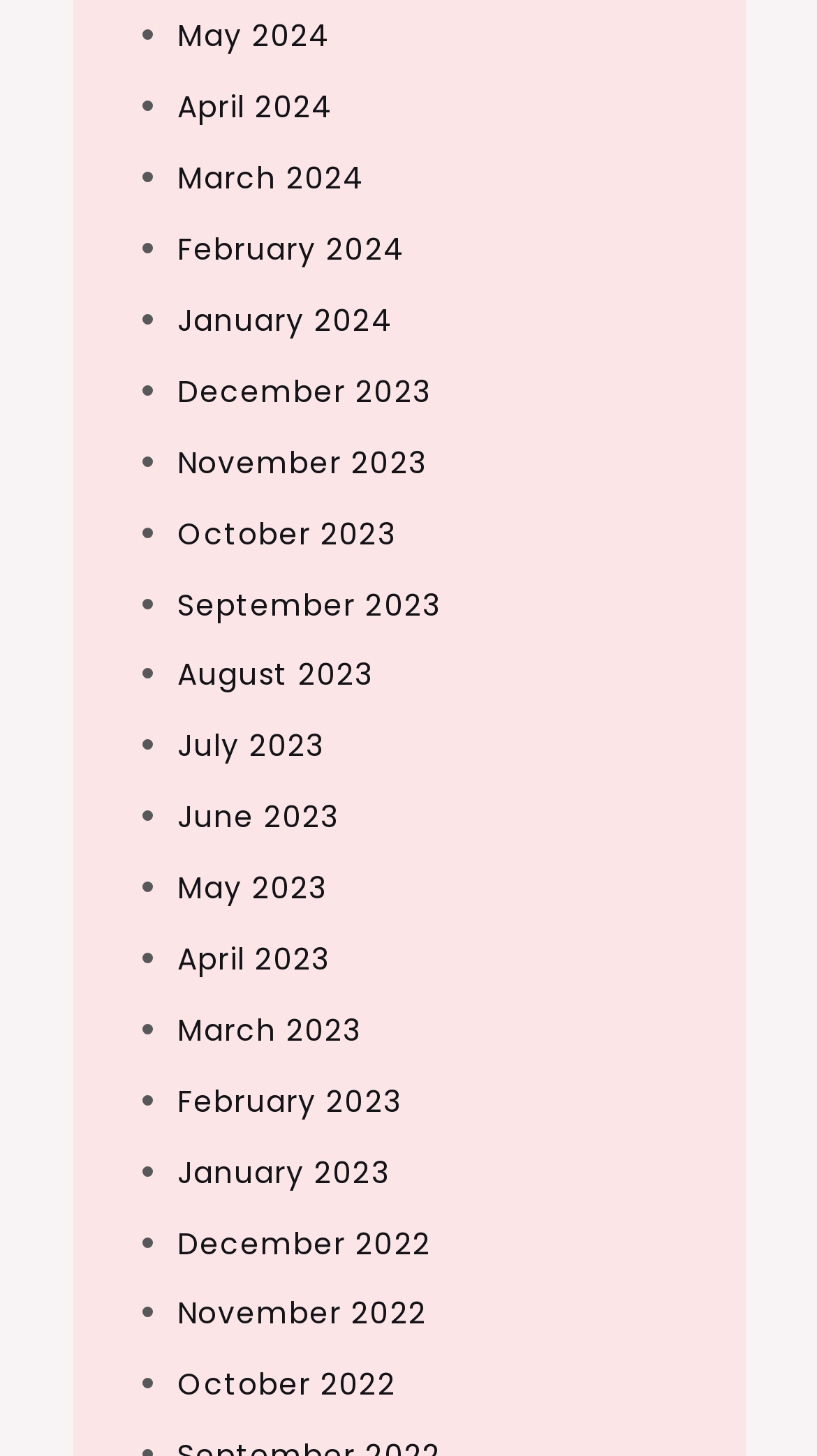How many months are listed?
Based on the visual information, provide a detailed and comprehensive answer.

I counted the number of links in the list, and there are 24 months listed, ranging from May 2024 to December 2022.